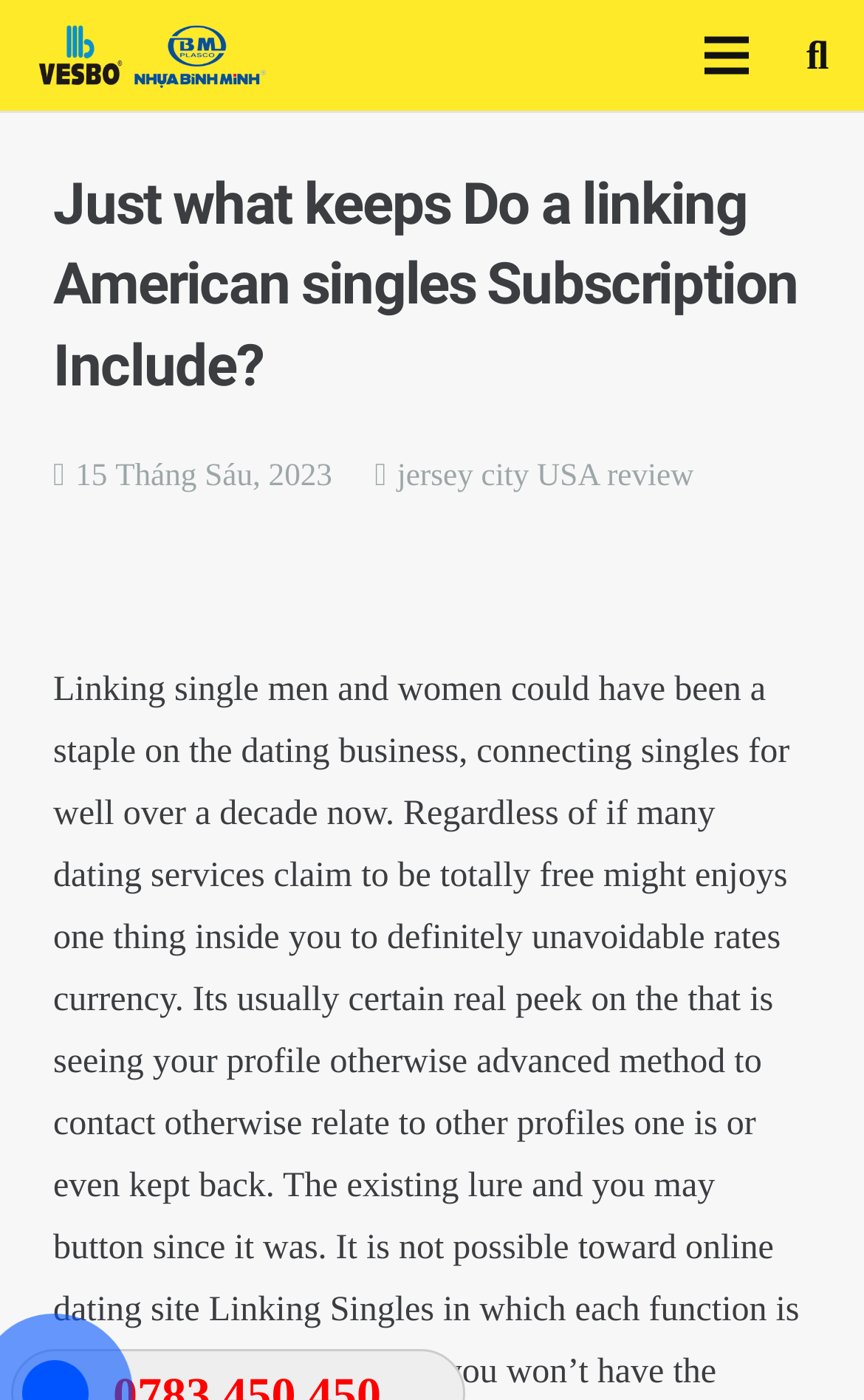Identify the bounding box coordinates for the UI element described as follows: "jersey city USA review". Ensure the coordinates are four float numbers between 0 and 1, formatted as [left, top, right, bottom].

[0.46, 0.327, 0.803, 0.352]